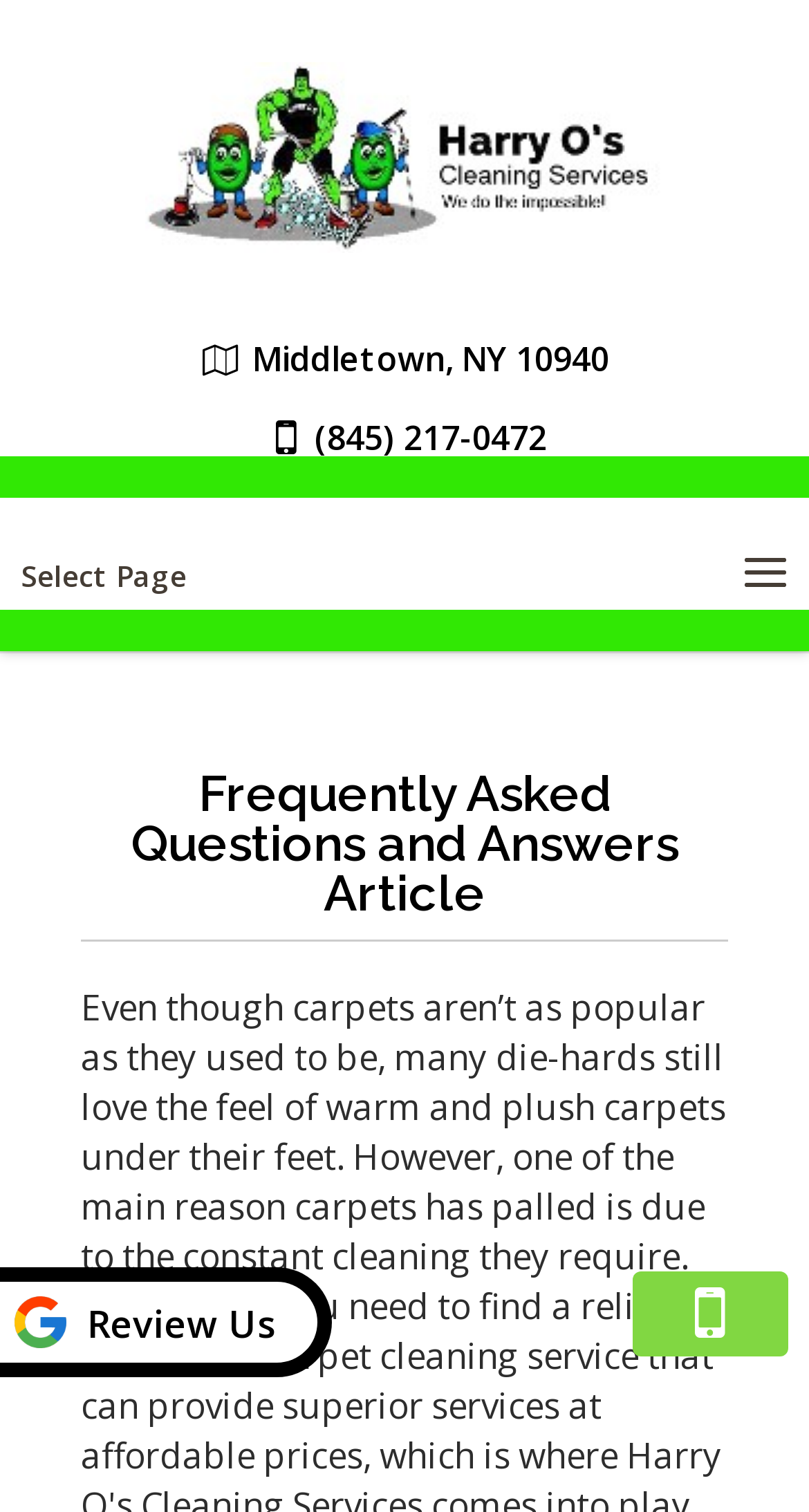Produce an extensive caption that describes everything on the webpage.

The webpage is about Harry O's Cleaning Services, a company based in Middletown, NY 10940. At the top left, there is a link to the company's homepage, accompanied by an image with the same name. Below this, there is a phone number, (845) 217-0472, represented by a phone icon. 

To the right of the company information, there is a text "Select Page". Below this, there is a heading that indicates the start of a Frequently Asked Questions and Answers article. 

At the bottom left, there is a link to review the company, accompanied by a small image. On the opposite side, at the bottom right, there is another link, but its purpose is unclear. 

The main content of the webpage appears to be the FAQ article, which is not fully described in the provided accessibility tree. However, based on the meta description, it seems to discuss carpets and their maintenance, with a focus on the benefits of carpets despite their declining popularity.